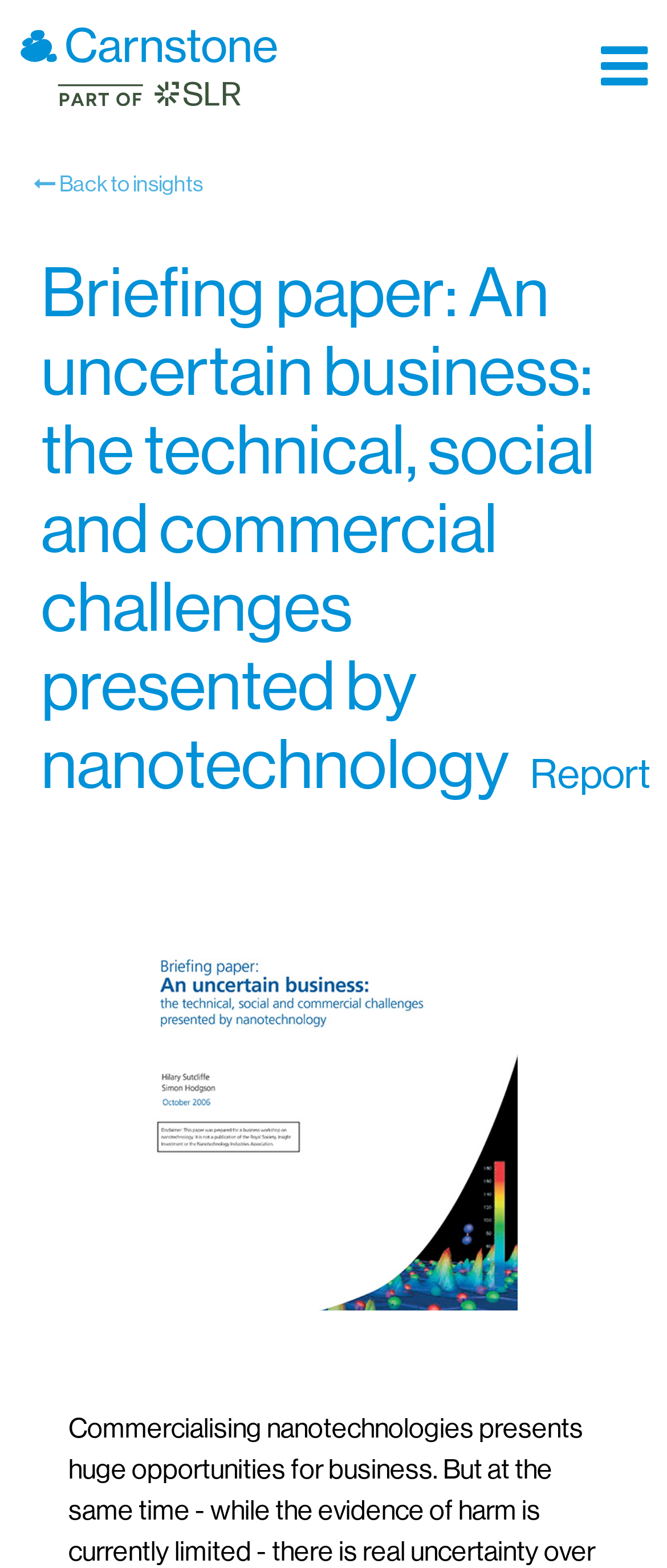Create an in-depth description of the webpage, covering main sections.

The webpage appears to be a briefing paper about nanotechnology, titled "An uncertain business: the technical, social and commercial challenges presented by nanotechnology". 

At the top left of the page, there is a heading with a linked image, which seems to be a logo or a brand identifier, as it is positioned at the top left corner of the page. 

To the right of the logo, there is a link labeled "Back to insights", which is positioned slightly below the logo. 

Below the logo and the "Back to insights" link, there is a main heading that spans almost the entire width of the page, which displays the title of the briefing paper. 

Underneath the main heading, there is a link with a corresponding image, which appears to be a downloadable version of the briefing paper or a related resource. The image is positioned slightly above the link, and both are centered on the page.